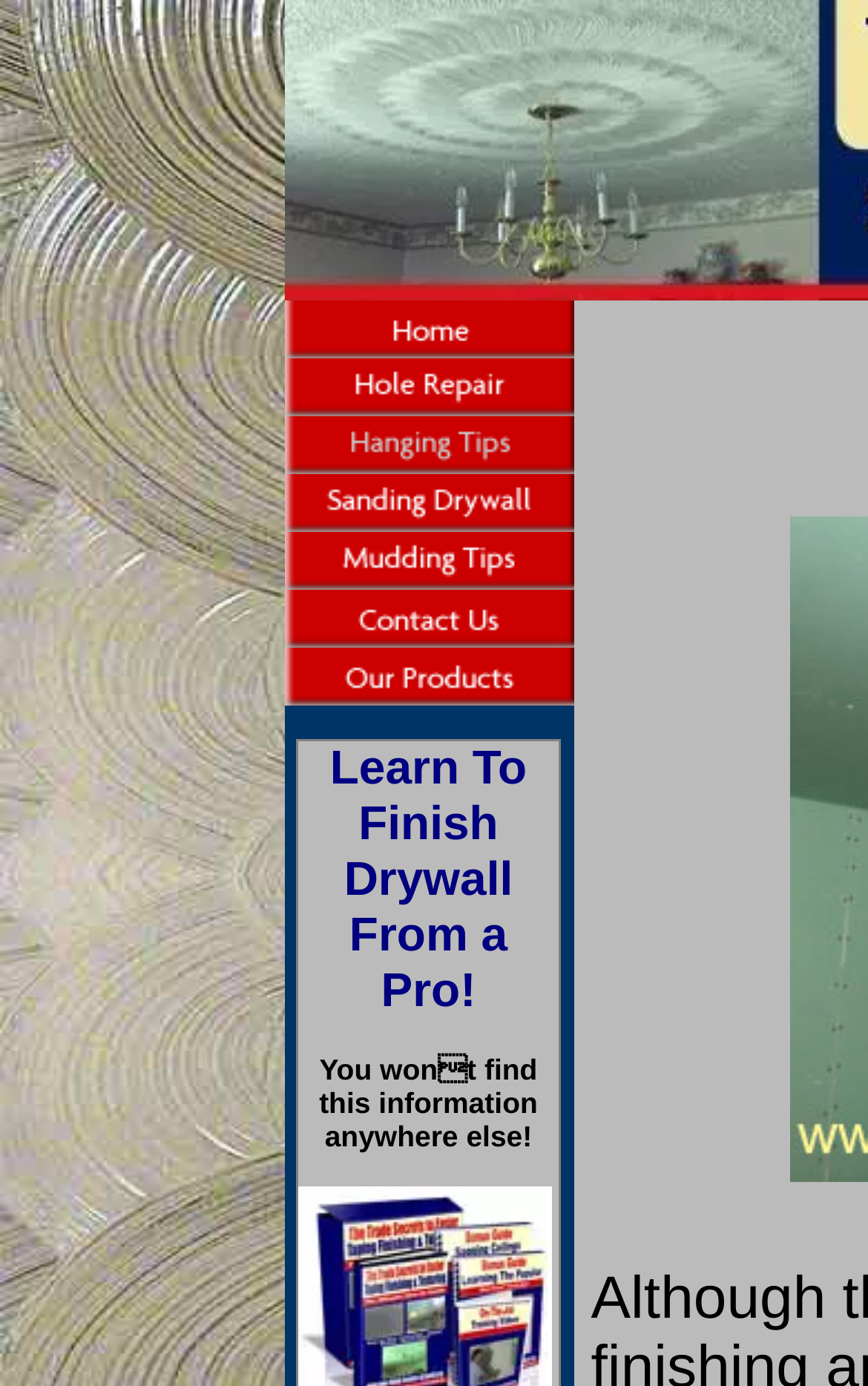Respond with a single word or phrase:
How many links are there in the top navigation bar?

6